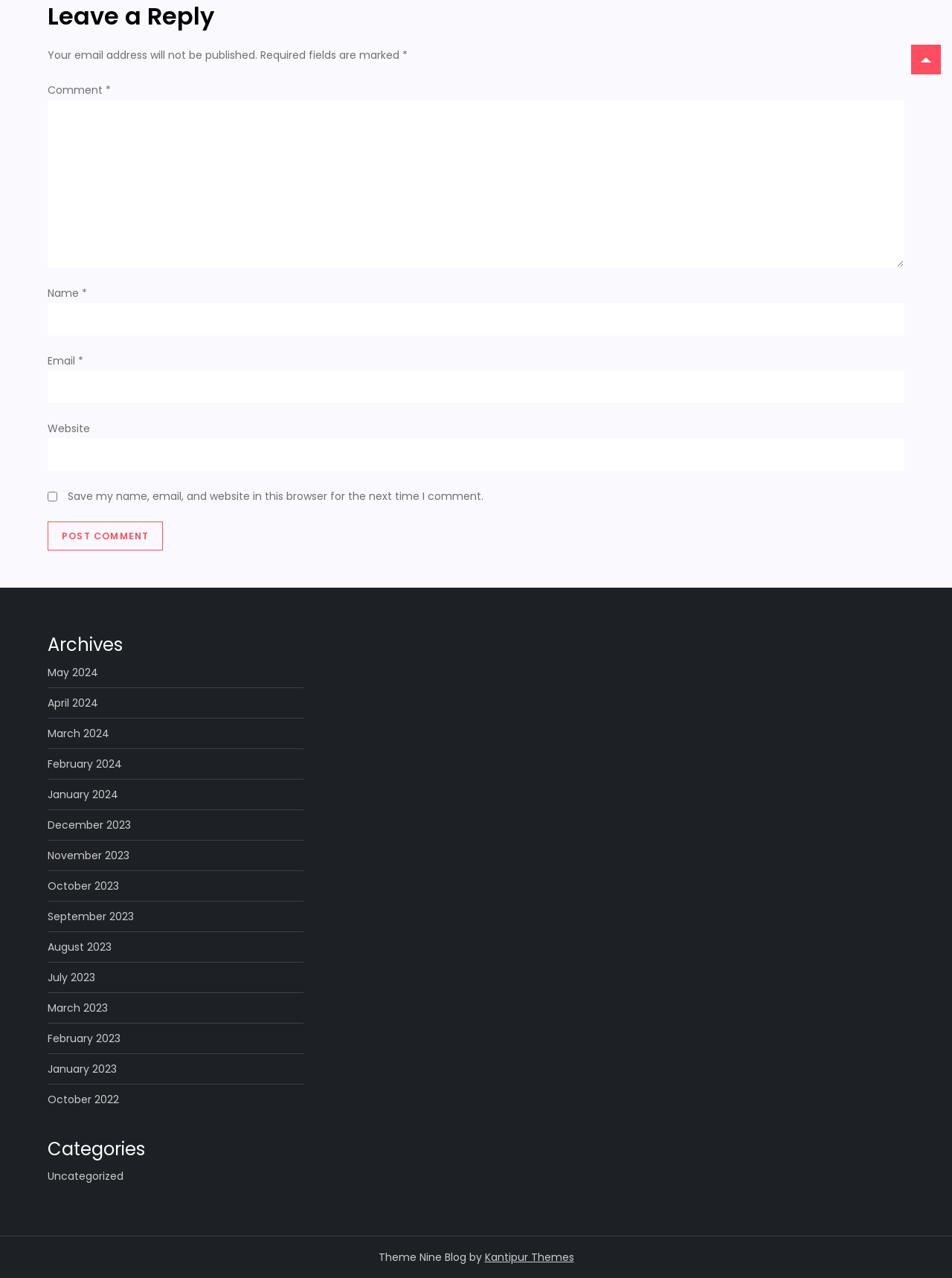What is the category of the blog post?
Please provide a single word or phrase based on the screenshot.

Uncategorized